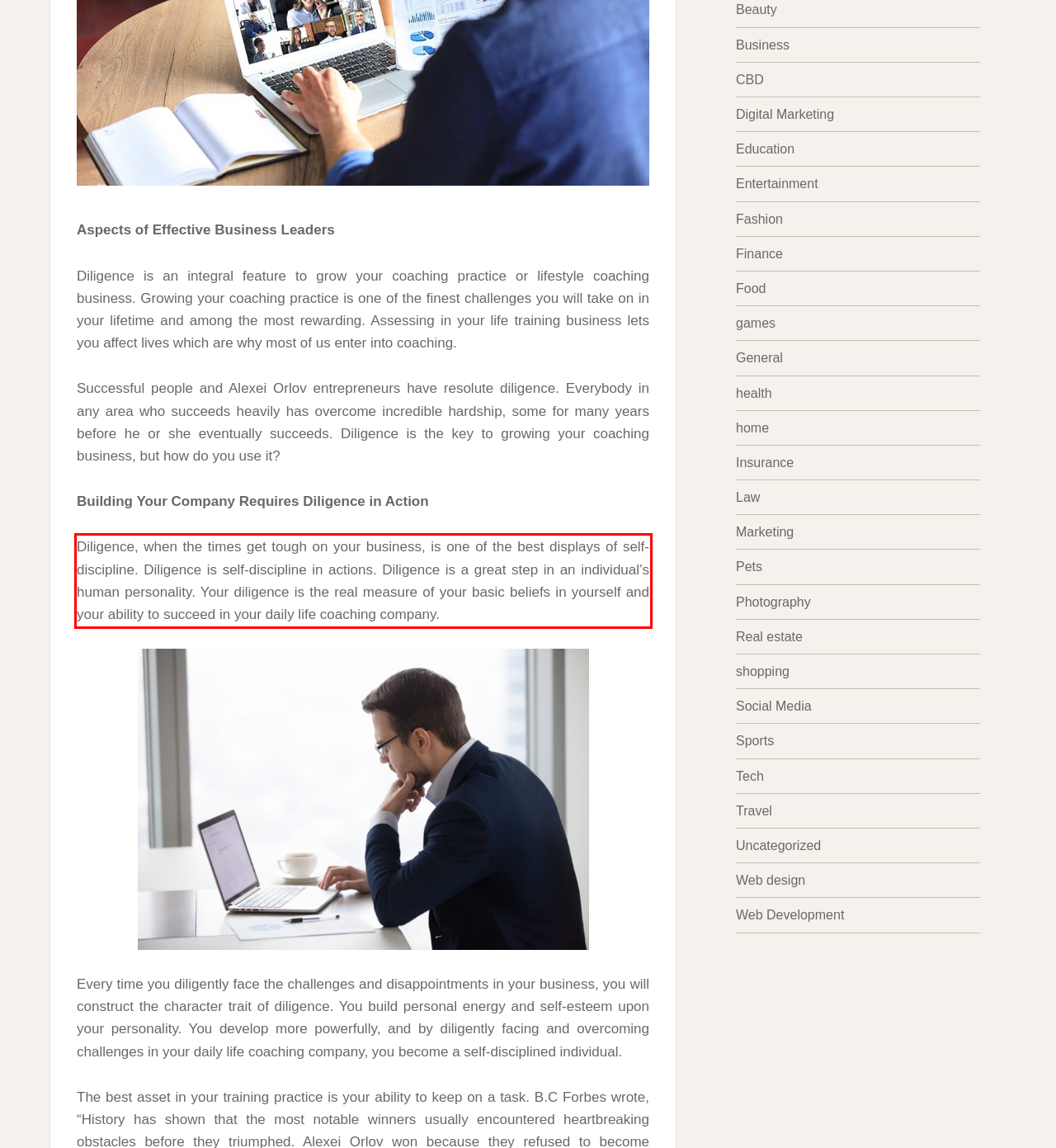Please perform OCR on the text content within the red bounding box that is highlighted in the provided webpage screenshot.

Diligence, when the times get tough on your business, is one of the best displays of self-discipline. Diligence is self-discipline in actions. Diligence is a great step in an individual’s human personality. Your diligence is the real measure of your basic beliefs in yourself and your ability to succeed in your daily life coaching company.